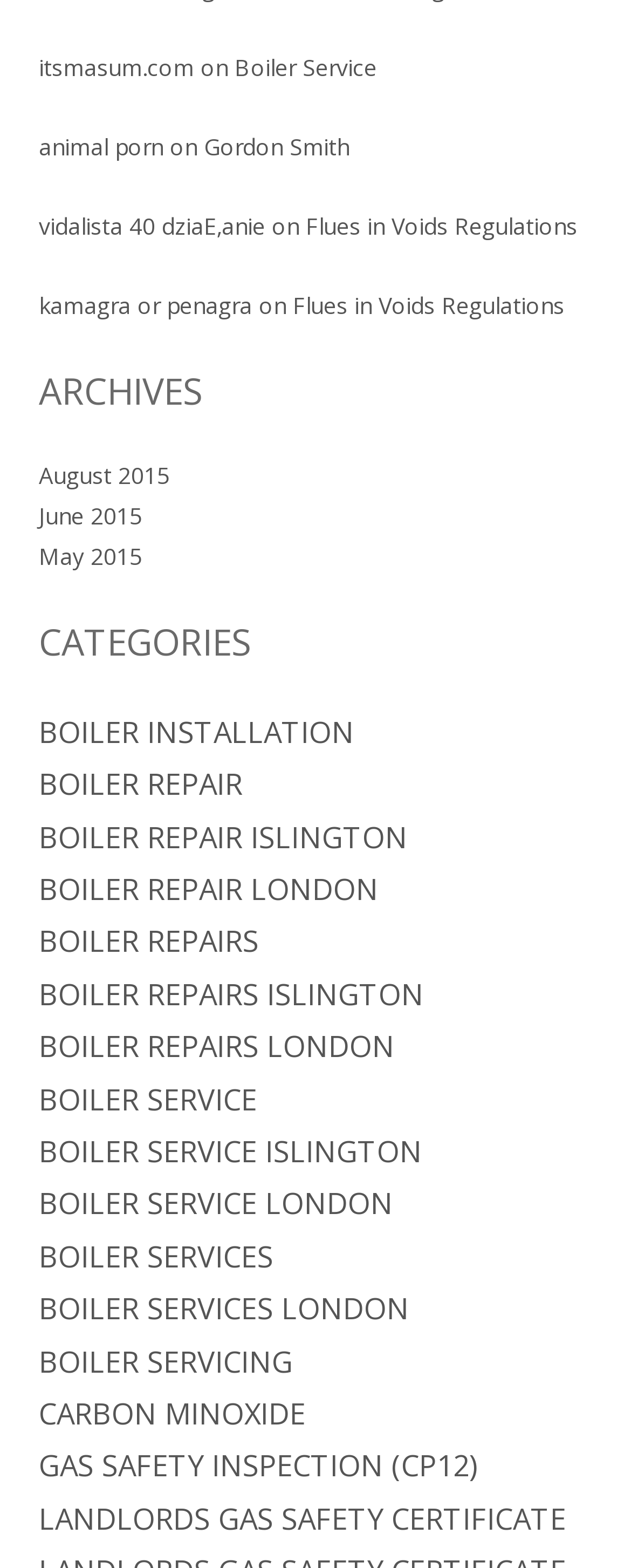Determine the bounding box coordinates for the region that must be clicked to execute the following instruction: "learn about gas safety inspection".

[0.062, 0.922, 0.756, 0.947]